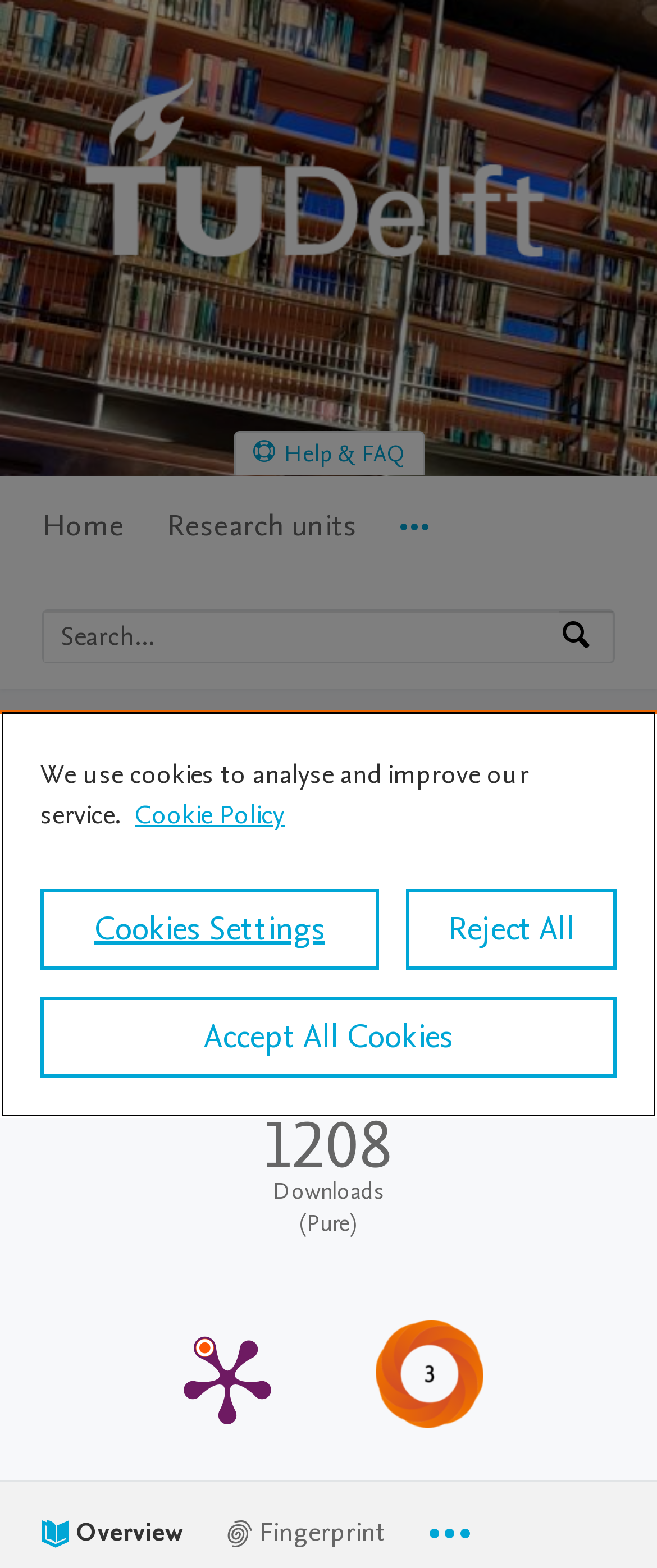What is the topic of the research output?
Please give a well-detailed answer to the question.

I found the answer by looking at the main heading of the webpage, which describes the topic of the research output.